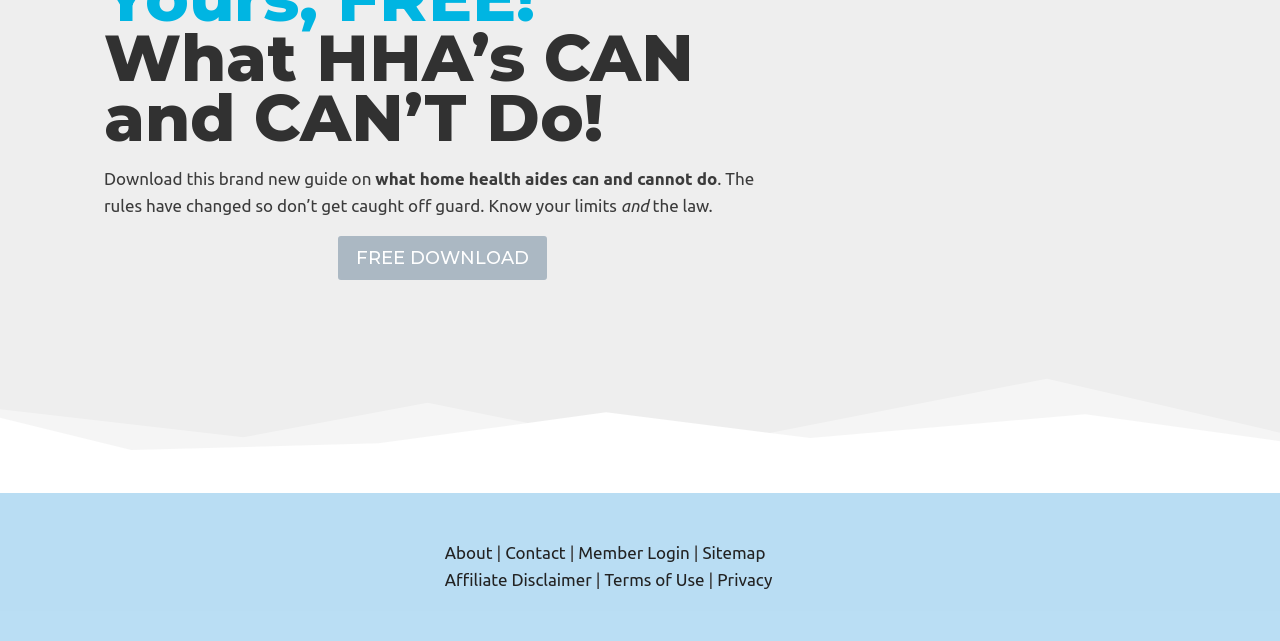Locate the UI element described by Sitemap and provide its bounding box coordinates. Use the format (top-left x, top-left y, bottom-right x, bottom-right y) with all values as floating point numbers between 0 and 1.

[0.549, 0.847, 0.598, 0.877]